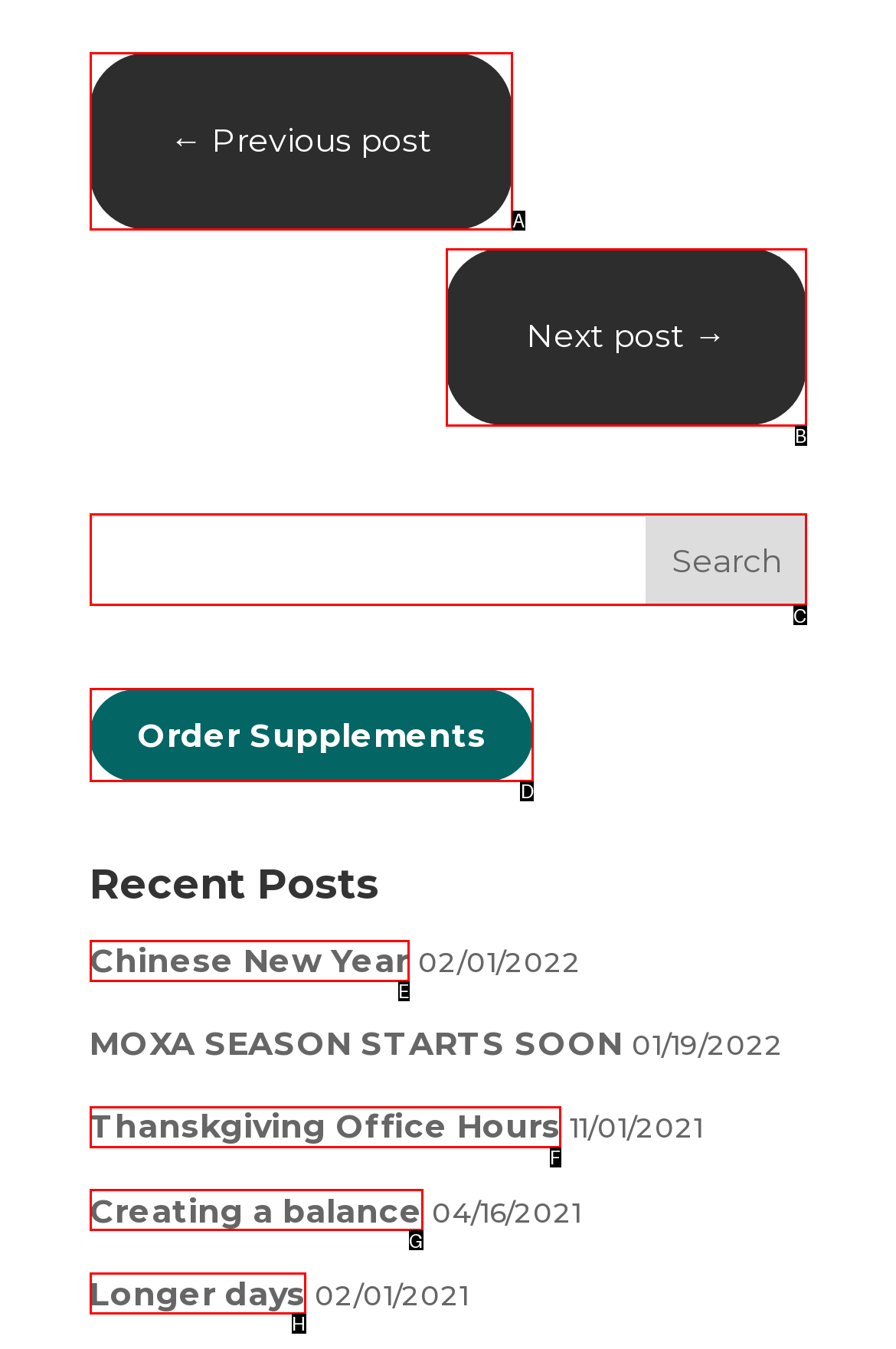For the task "Search for something", which option's letter should you click? Answer with the letter only.

C